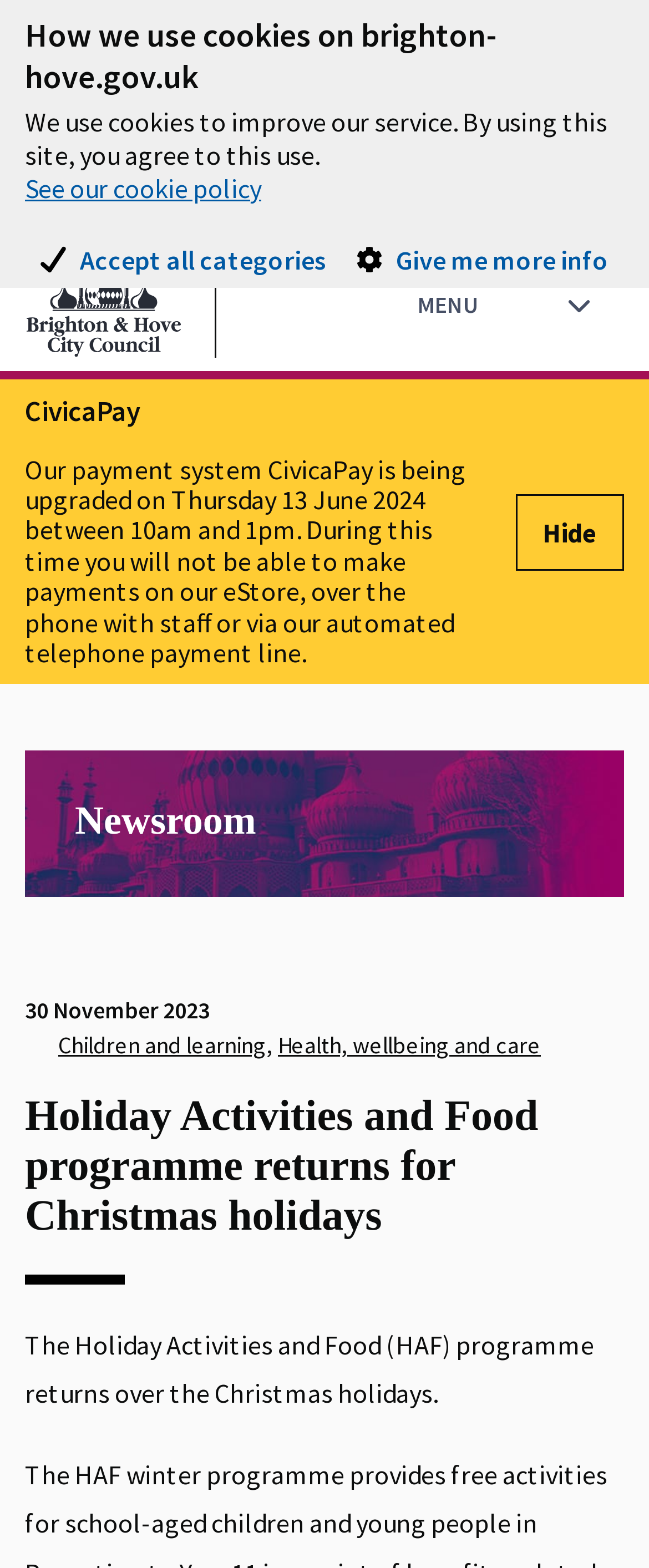What is the programme that returns over the Christmas holidays?
Please answer using one word or phrase, based on the screenshot.

Holiday Activities and Food programme